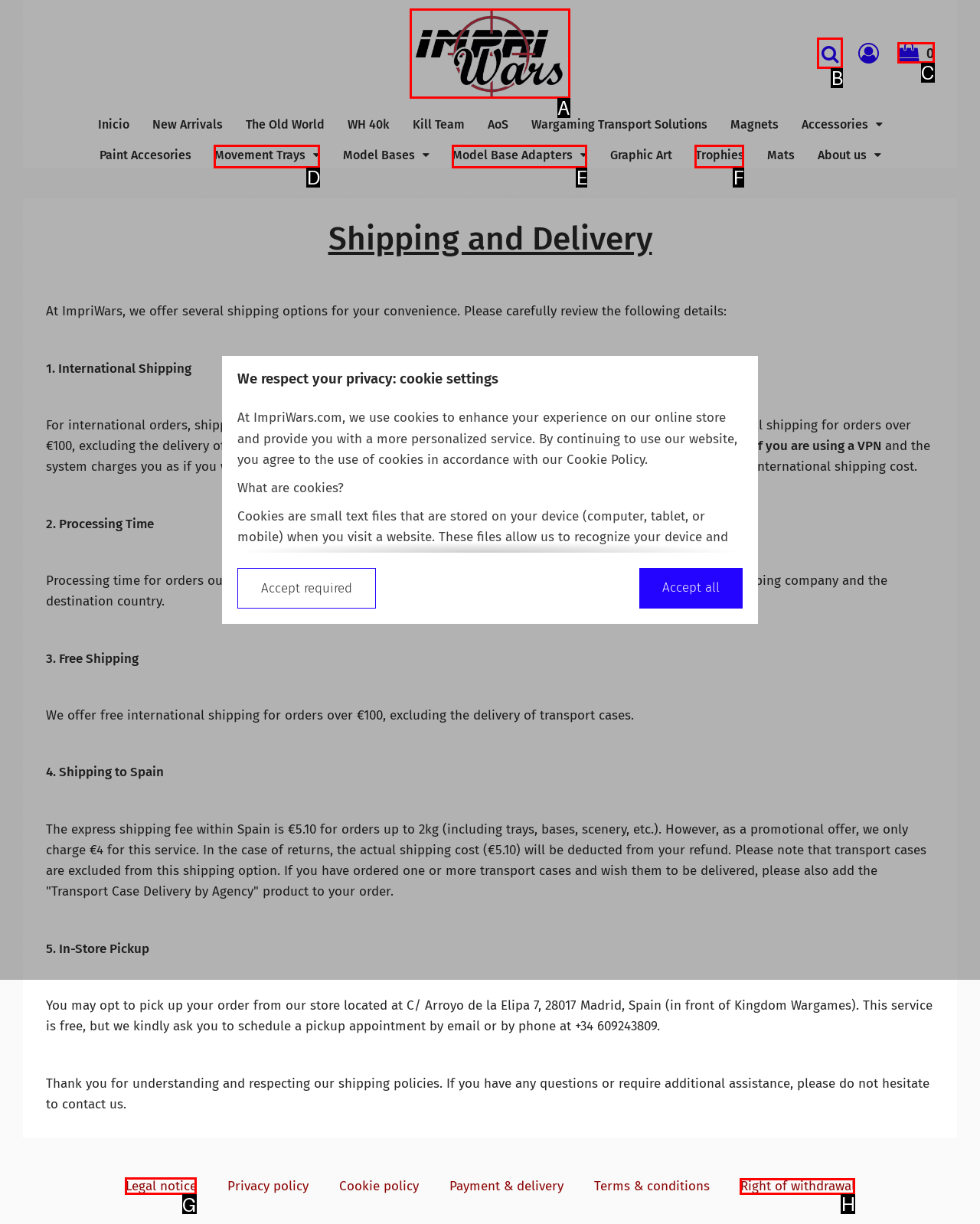Find the appropriate UI element to complete the task: Read Legal notice. Indicate your choice by providing the letter of the element.

G